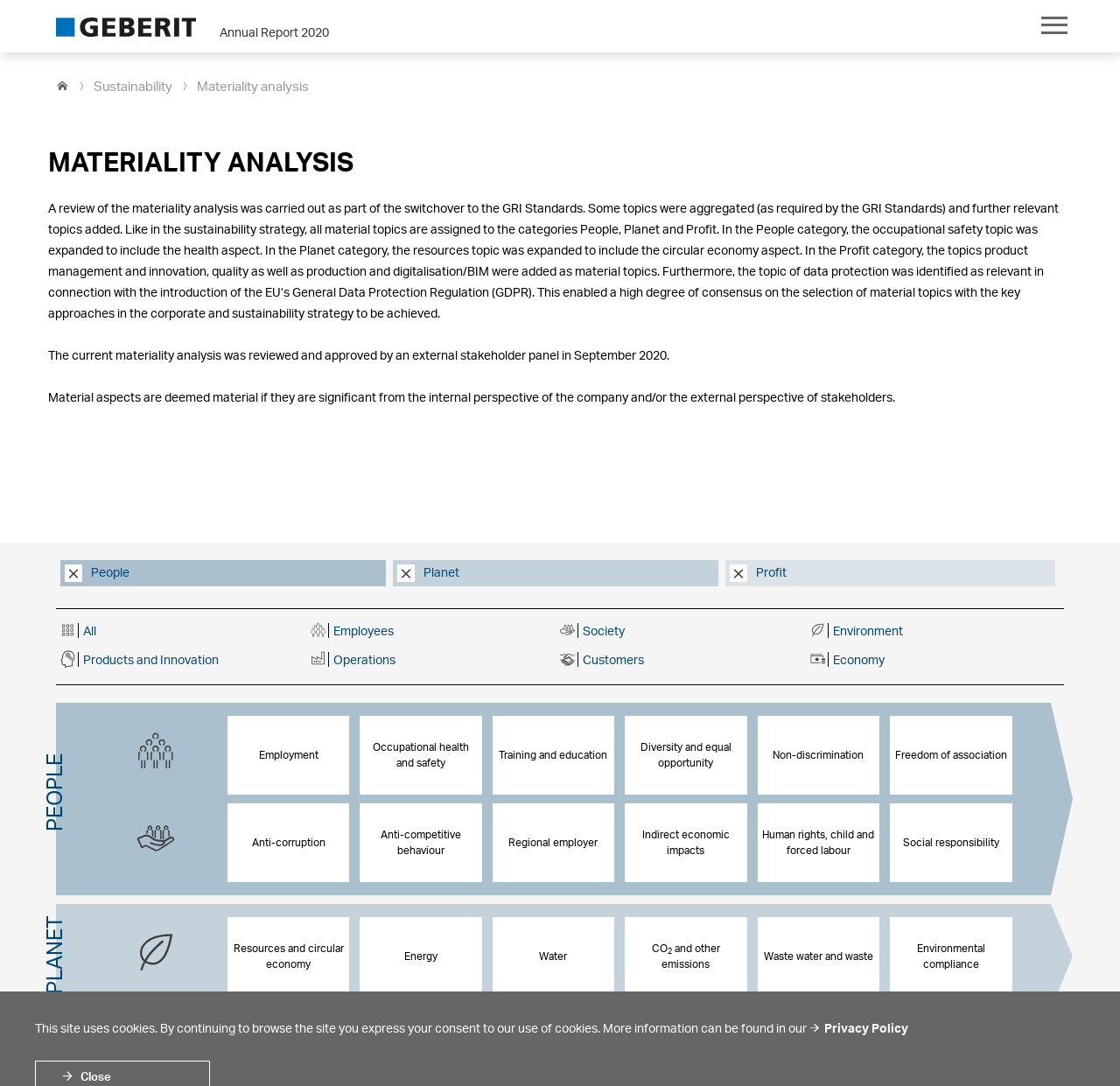Identify and provide the bounding box for the element described by: "Environmental compliance".

[0.795, 0.845, 0.904, 0.917]